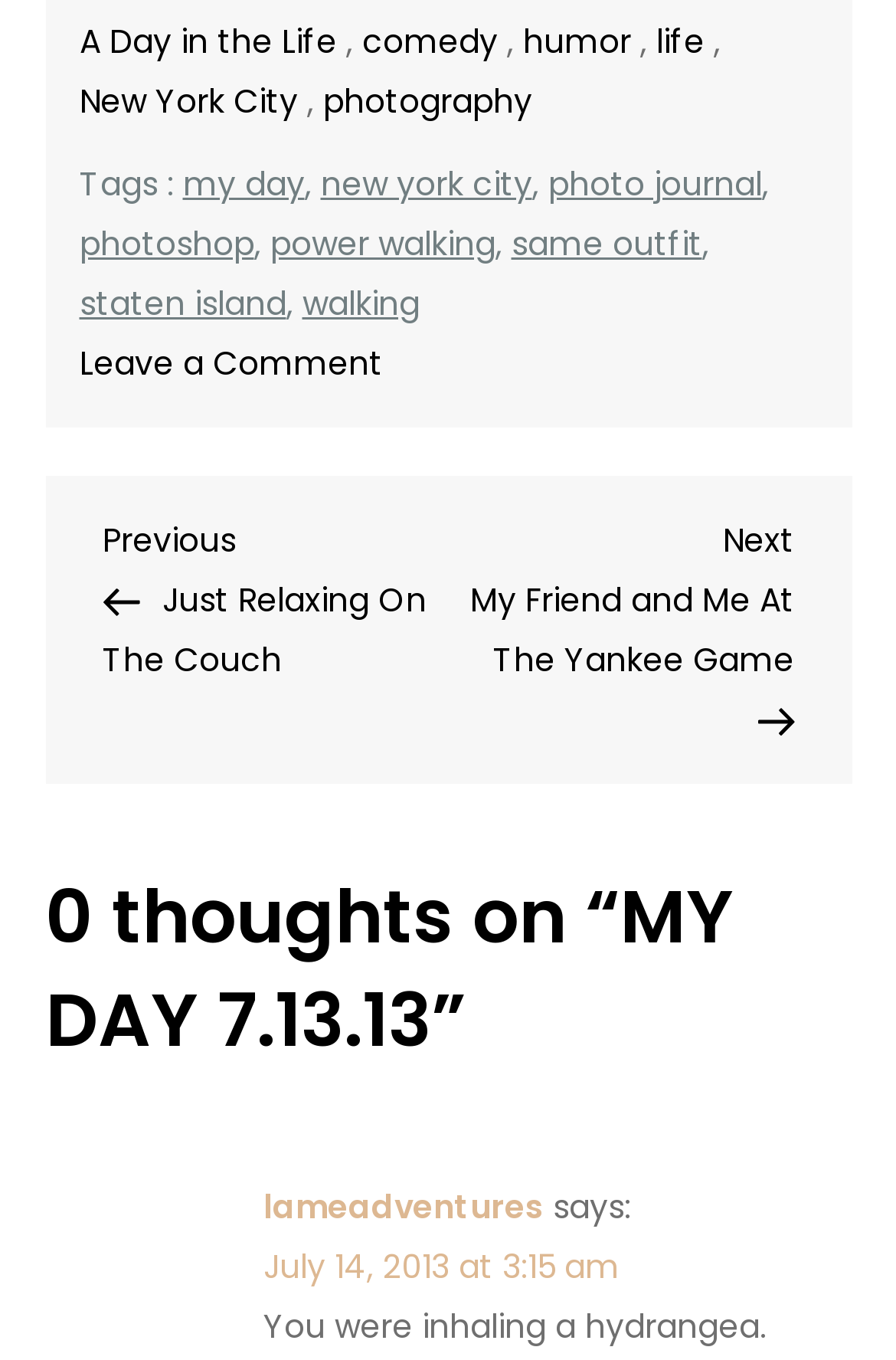Locate the bounding box coordinates of the UI element described by: "power walking". Provide the coordinates as four float numbers between 0 and 1, formatted as [left, top, right, bottom].

[0.301, 0.162, 0.553, 0.196]